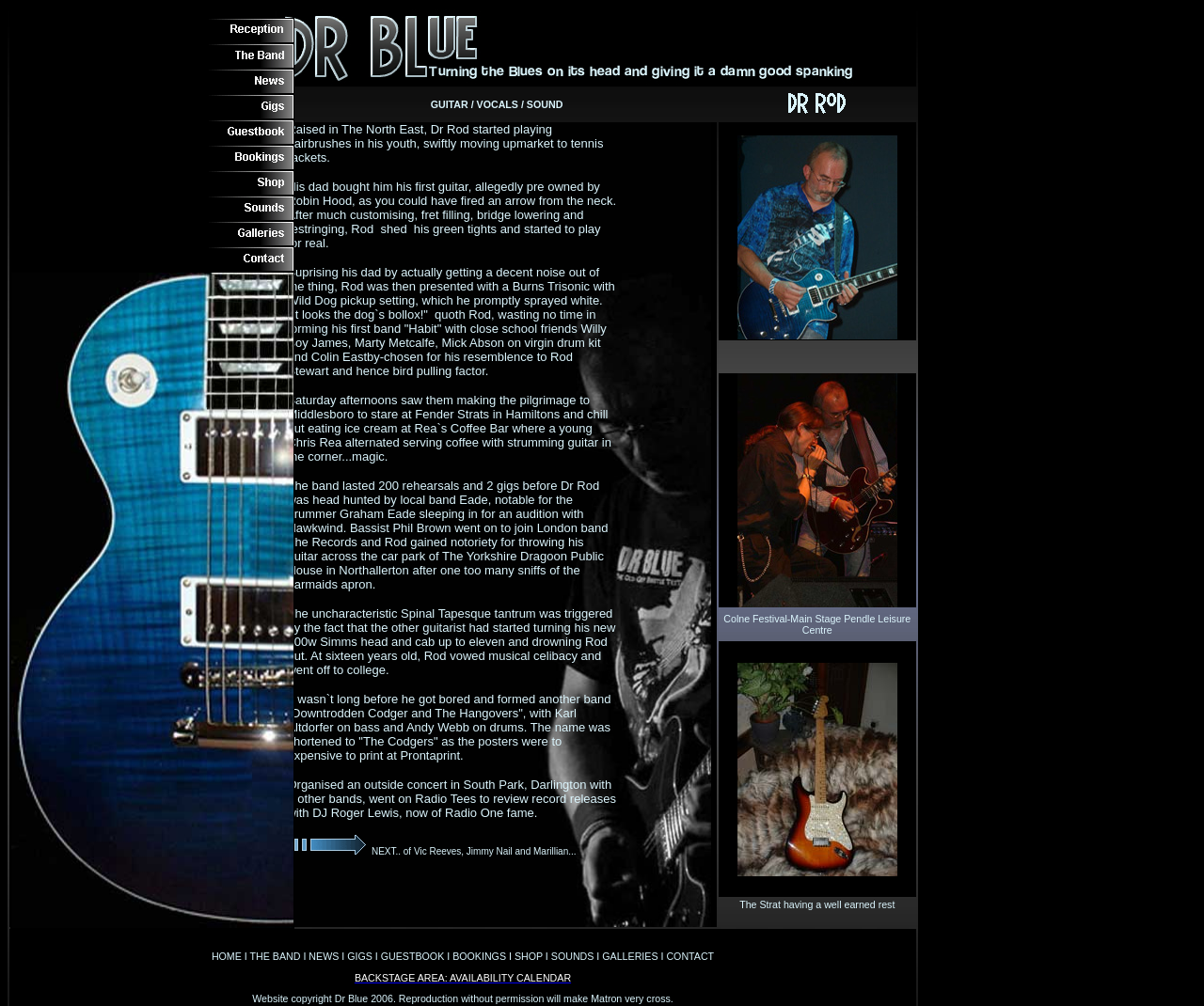How many links are there in the bottommost part of the webpage?
Respond to the question with a single word or phrase according to the image.

2